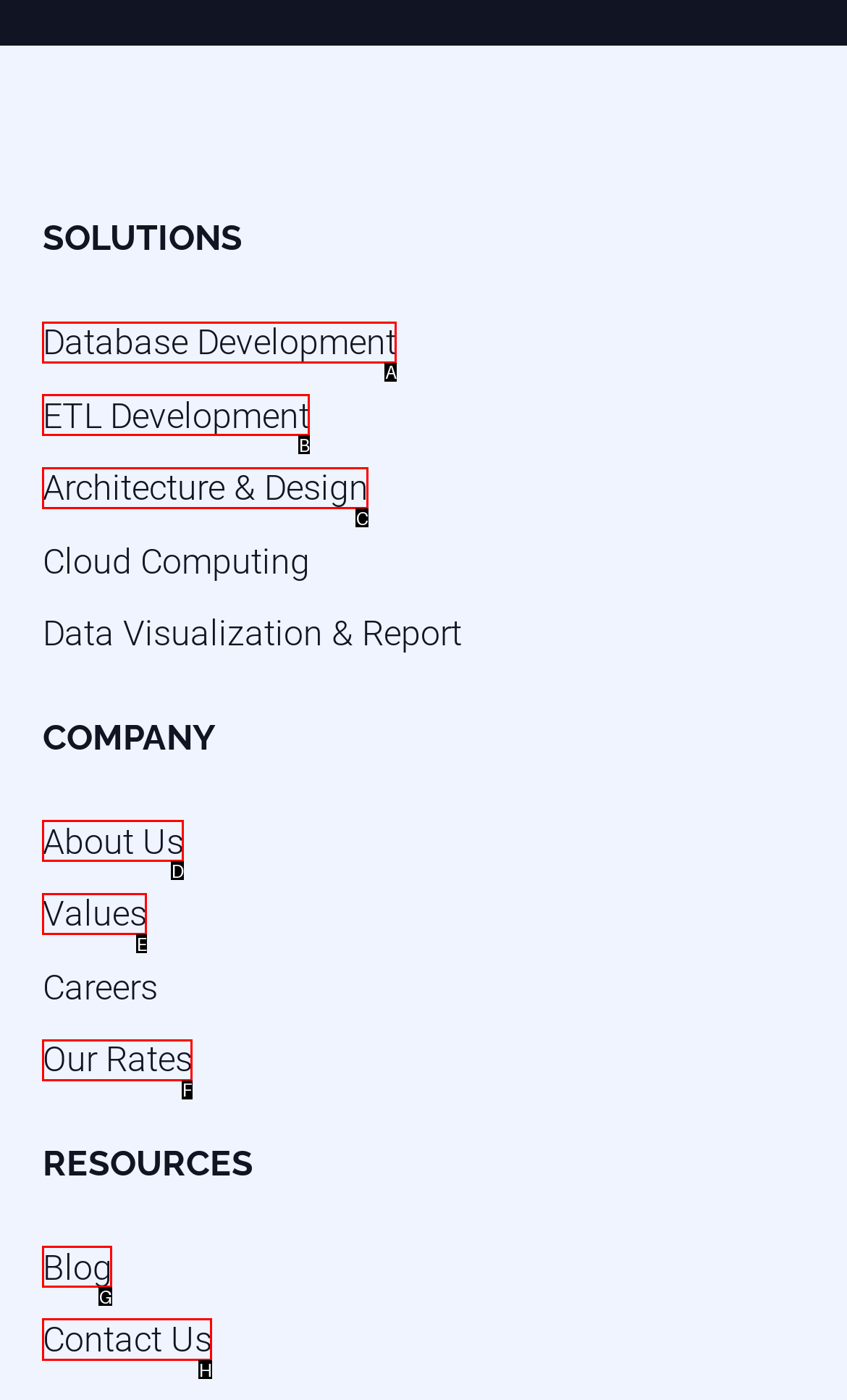For the task: Contact Us, tell me the letter of the option you should click. Answer with the letter alone.

H